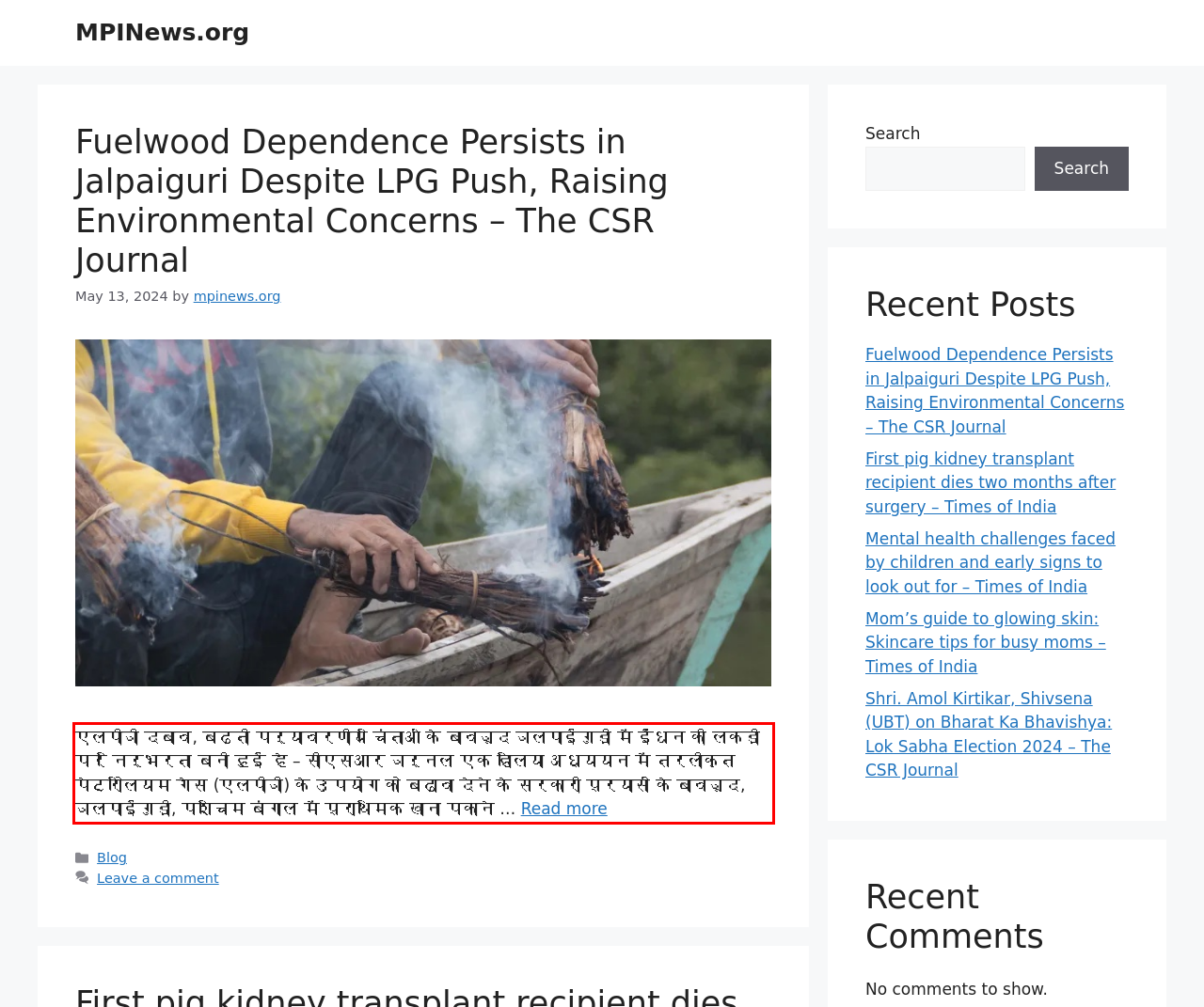Please look at the webpage screenshot and extract the text enclosed by the red bounding box.

एलपीजी दबाव, बढ़ती पर्यावरणीय चिंताओं के बावजूद जलपाईगुड़ी में ईंधन की लकड़ी पर निर्भरता बनी हुई है – सीएसआर जर्नल एक हालिया अध्ययन में तरलीकृत पेट्रोलियम गैस (एलपीजी) के उपयोग को बढ़ावा देने के सरकारी प्रयासों के बावजूद, जलपाईगुड़ी, पश्चिम बंगाल में प्राथमिक खाना पकाने … Read more